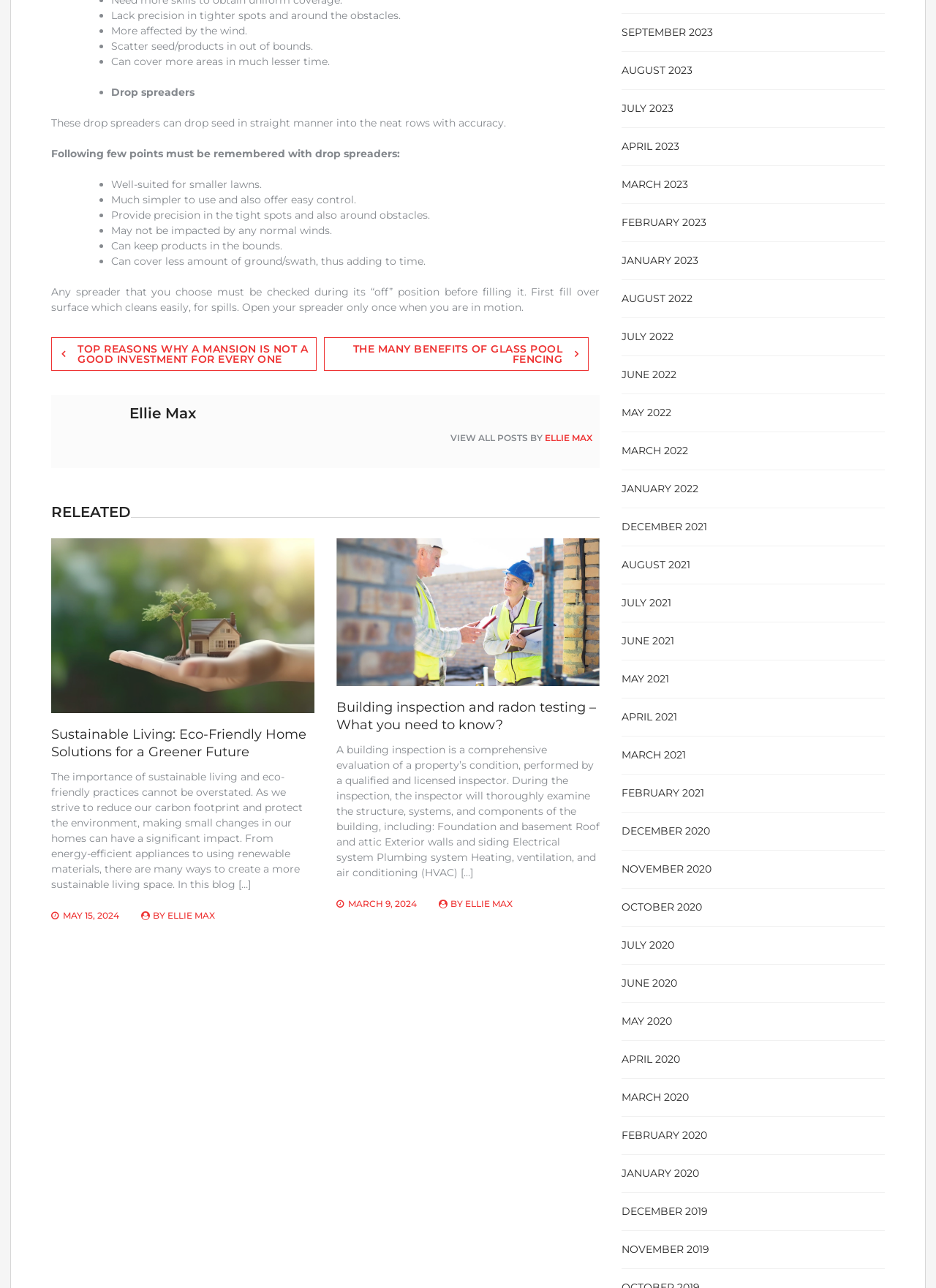What is the importance of sustainable living?
Use the image to answer the question with a single word or phrase.

Reduce carbon footprint